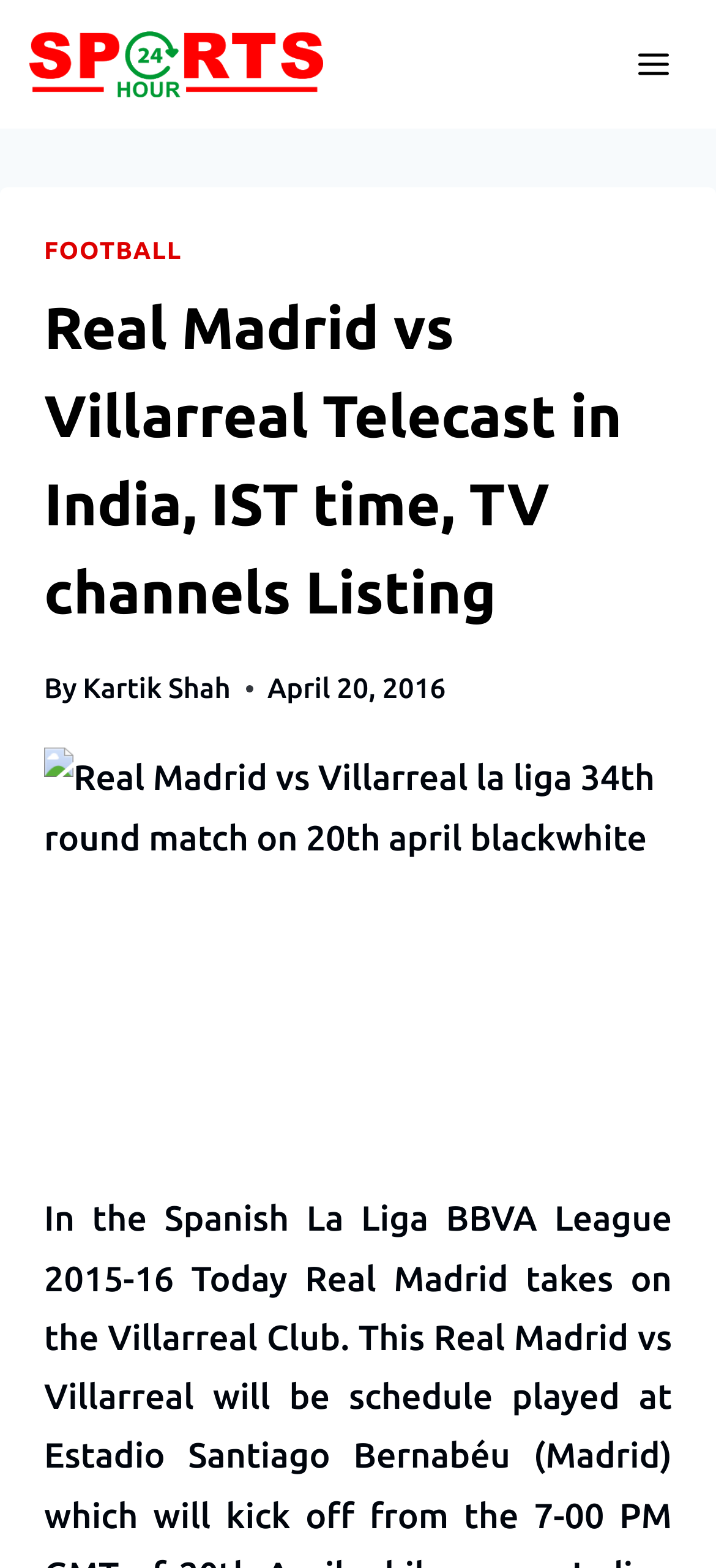Please give a concise answer to this question using a single word or phrase: 
What is the name of the website?

Sports24hour